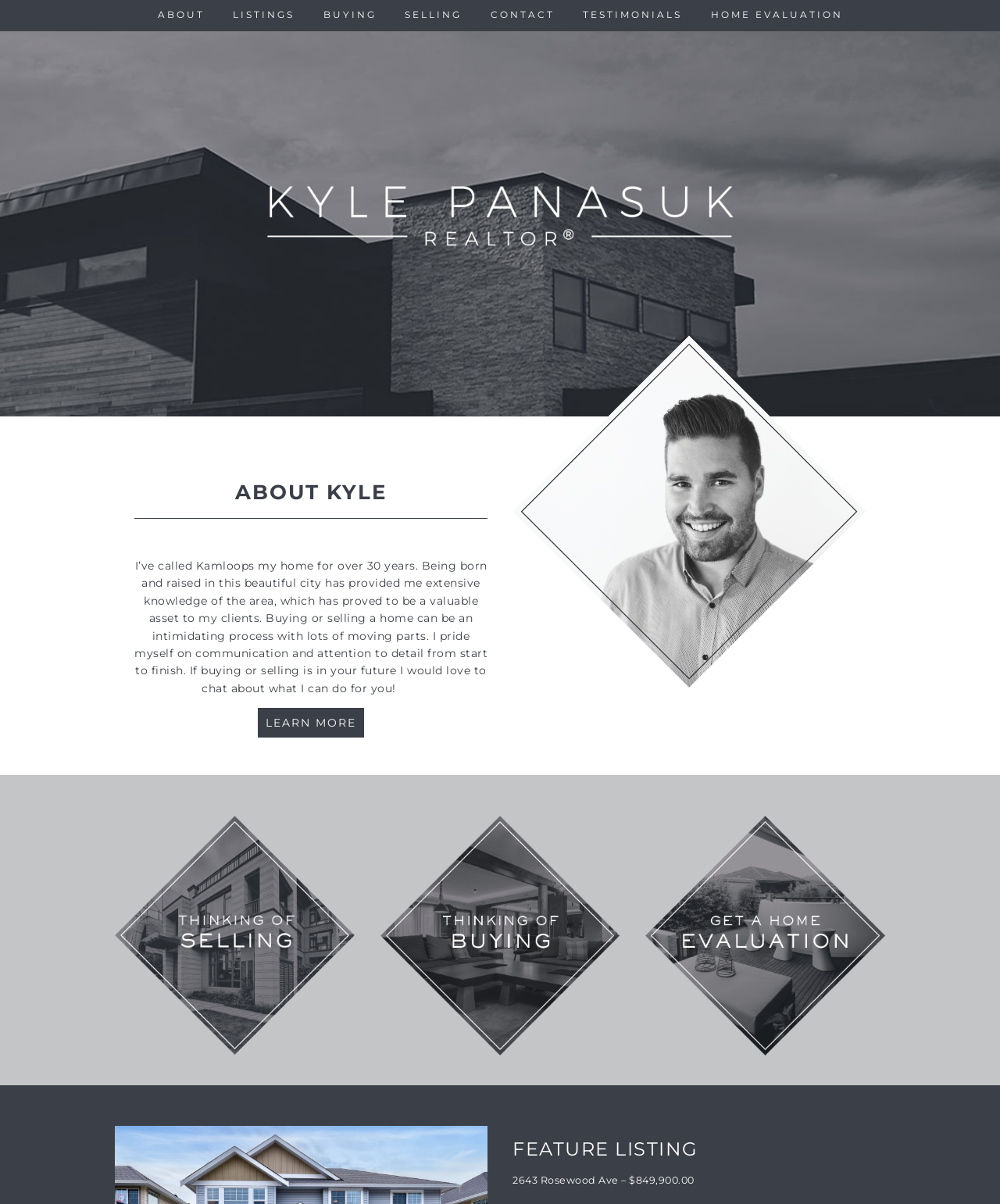Could you determine the bounding box coordinates of the clickable element to complete the instruction: "Click on LEARN MORE"? Provide the coordinates as four float numbers between 0 and 1, i.e., [left, top, right, bottom].

[0.258, 0.588, 0.364, 0.613]